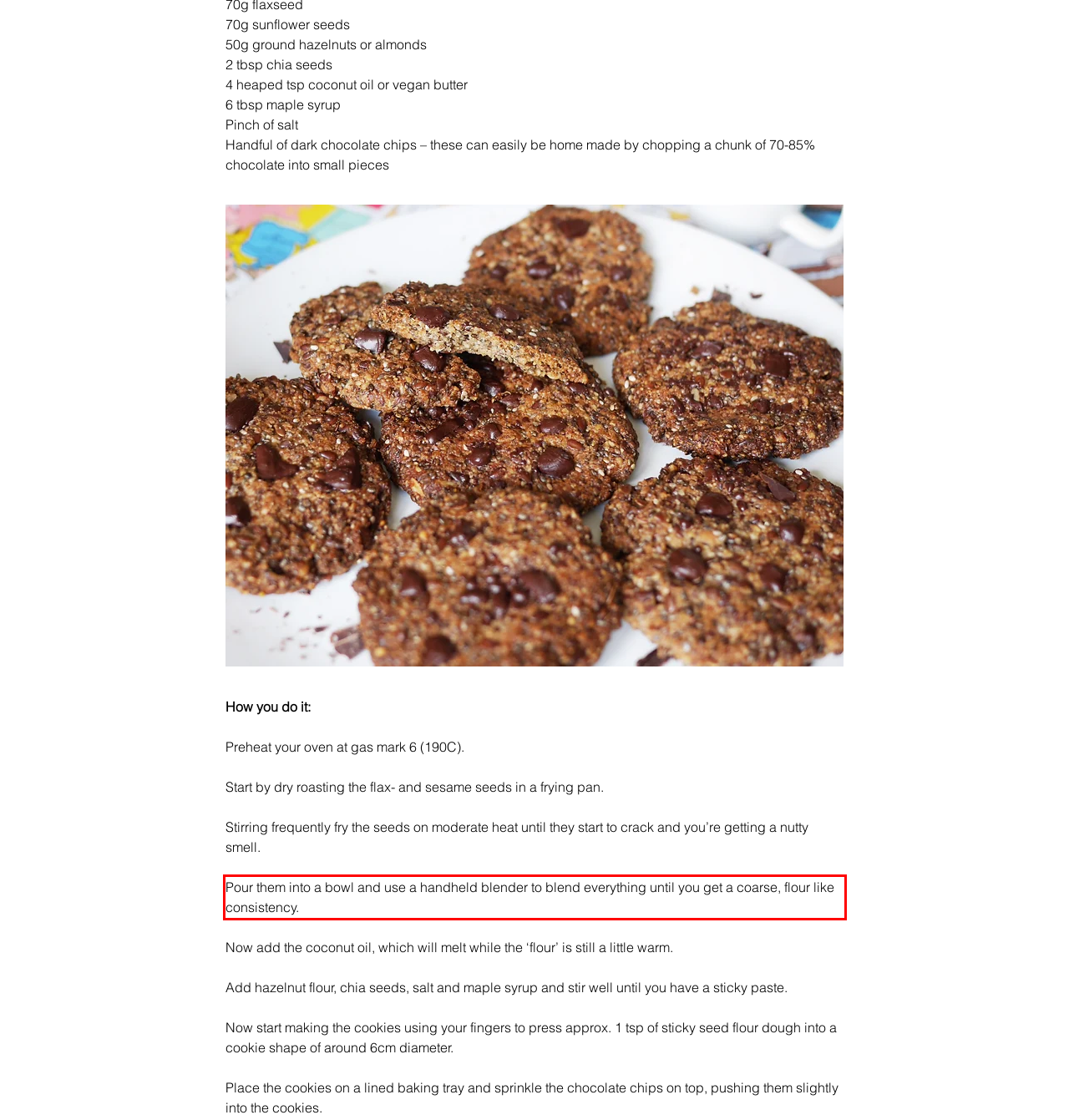Please extract the text content from the UI element enclosed by the red rectangle in the screenshot.

Pour them into a bowl and use a handheld blender to blend everything until you get a coarse, flour like consistency.